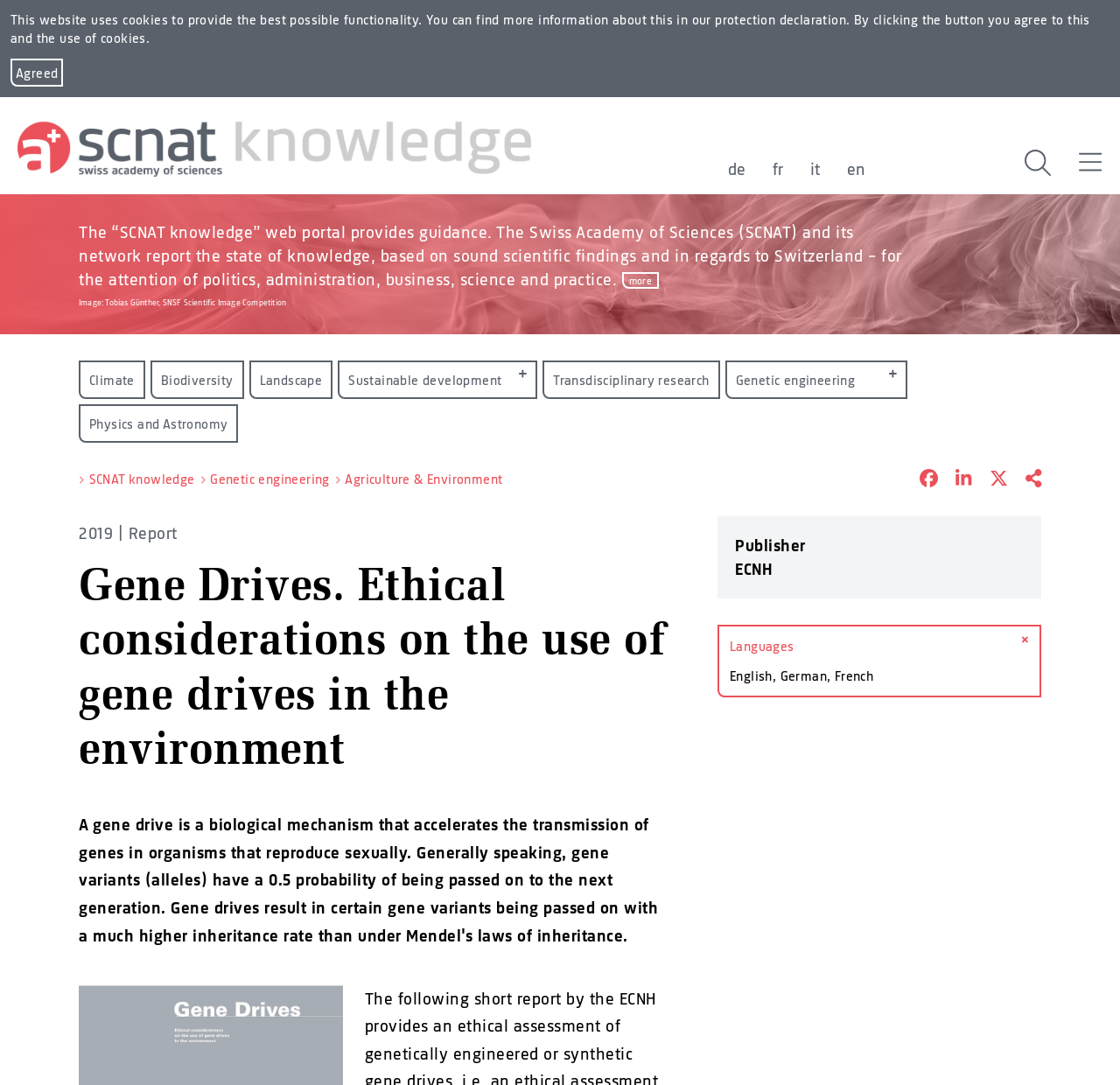Locate the bounding box coordinates of the area where you should click to accomplish the instruction: "Explore Margarita Zelenaia's compositions".

None